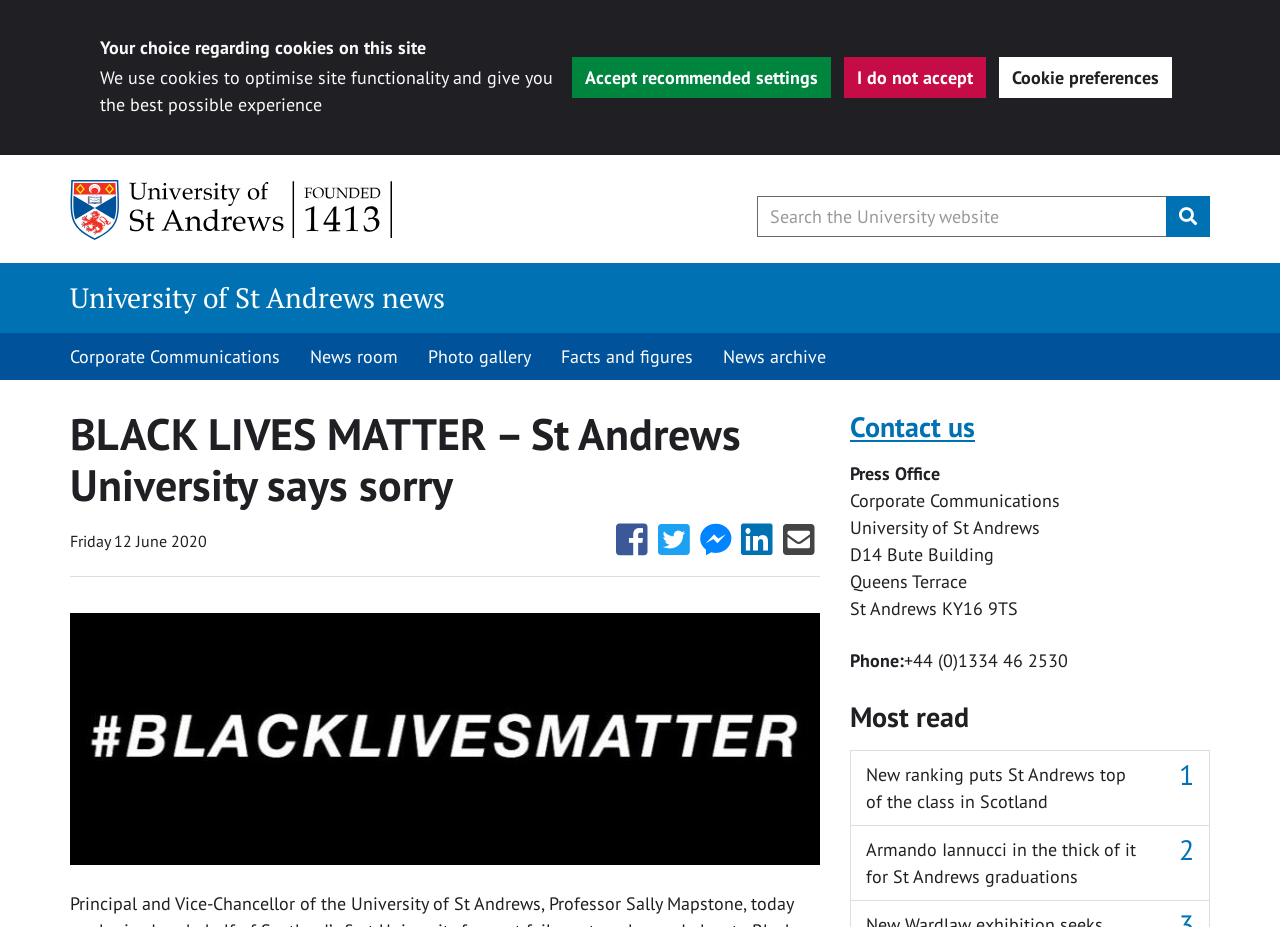Pinpoint the bounding box coordinates of the area that must be clicked to complete this instruction: "Share this with Facebook".

[0.481, 0.577, 0.506, 0.602]